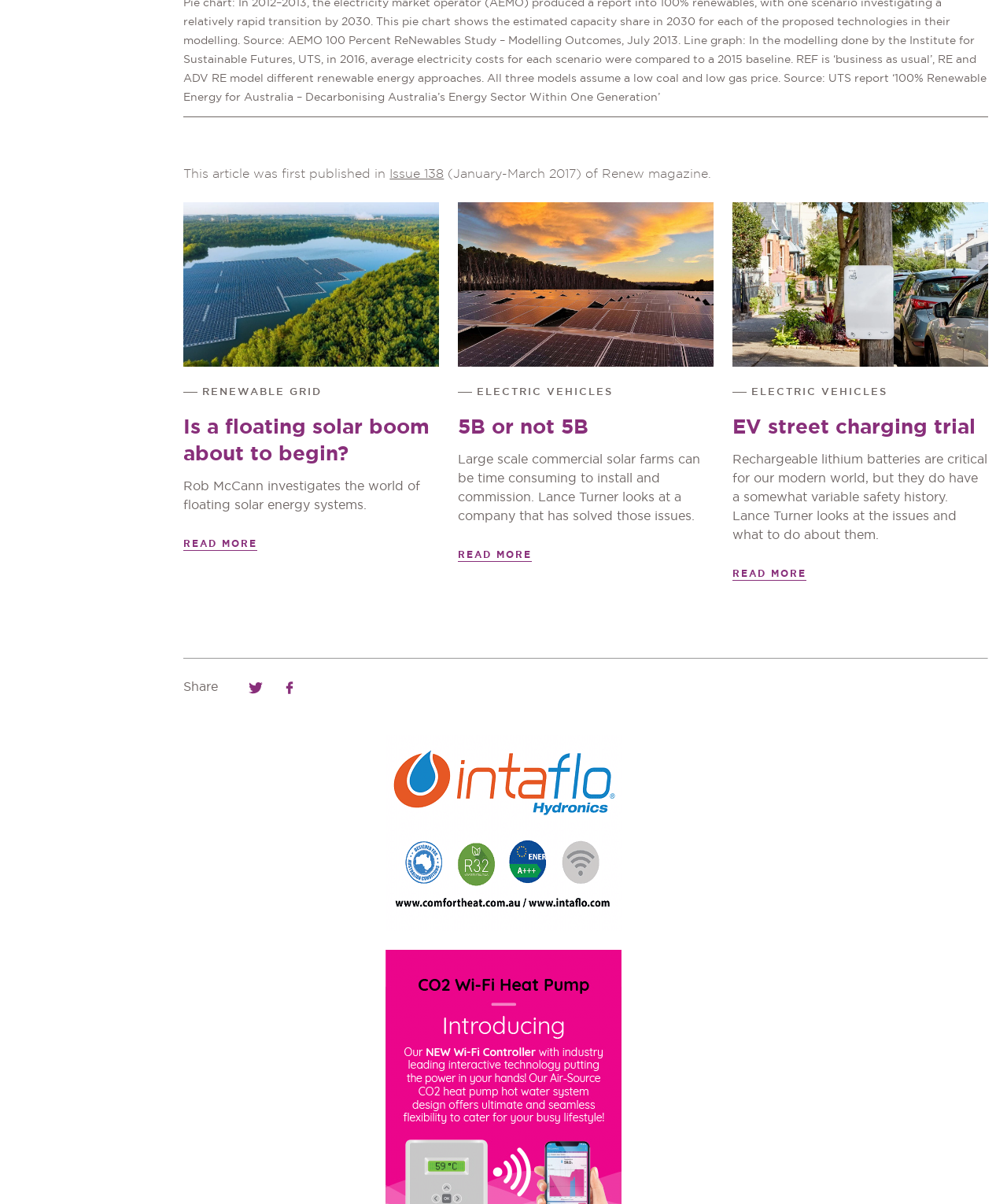Refer to the element description Issue 138 and identify the corresponding bounding box in the screenshot. Format the coordinates as (top-left x, top-left y, bottom-right x, bottom-right y) with values in the range of 0 to 1.

[0.387, 0.14, 0.441, 0.15]